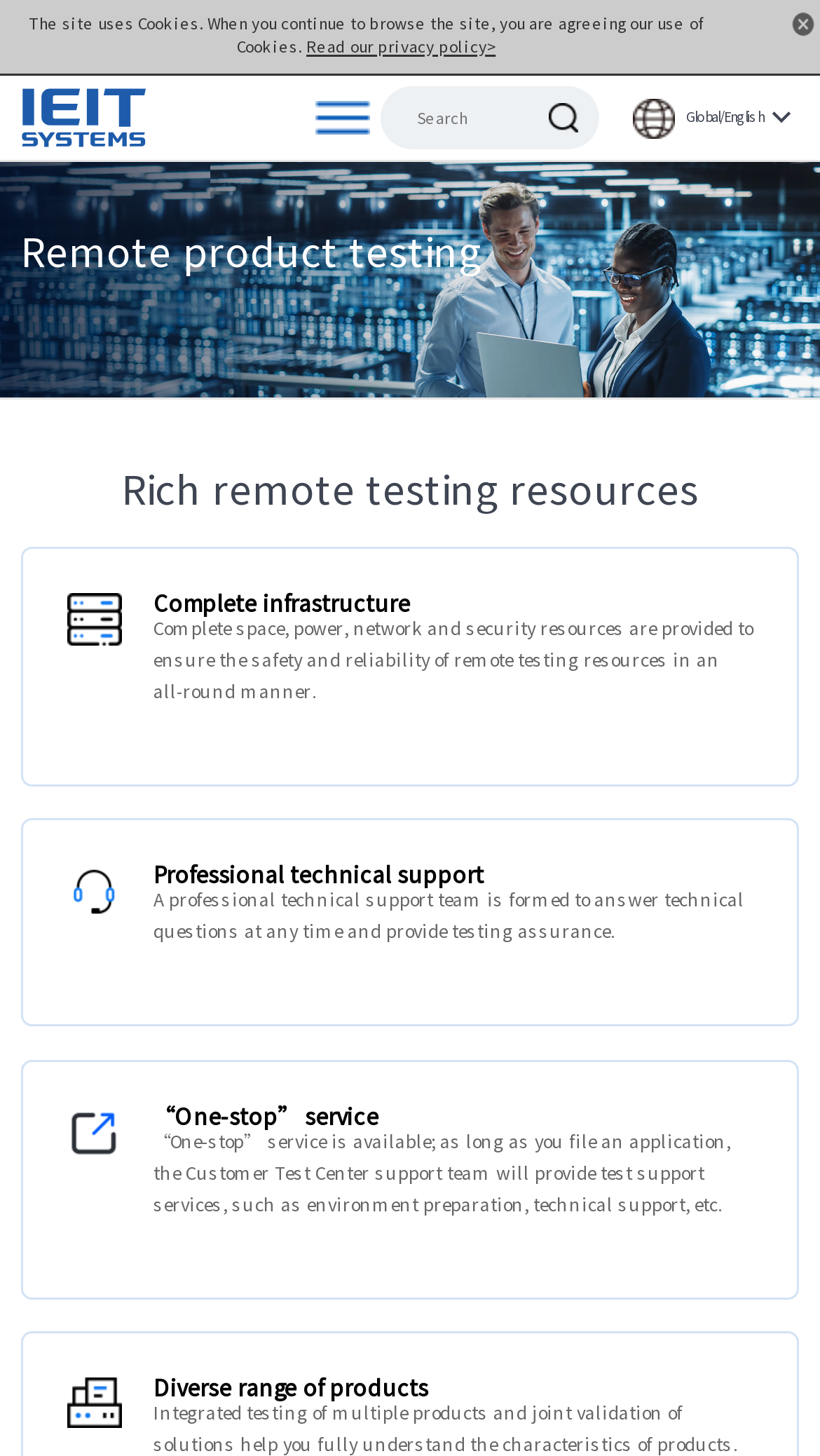What is the purpose of the 'one-stop' service?
Using the image, answer in one word or phrase.

Test support services